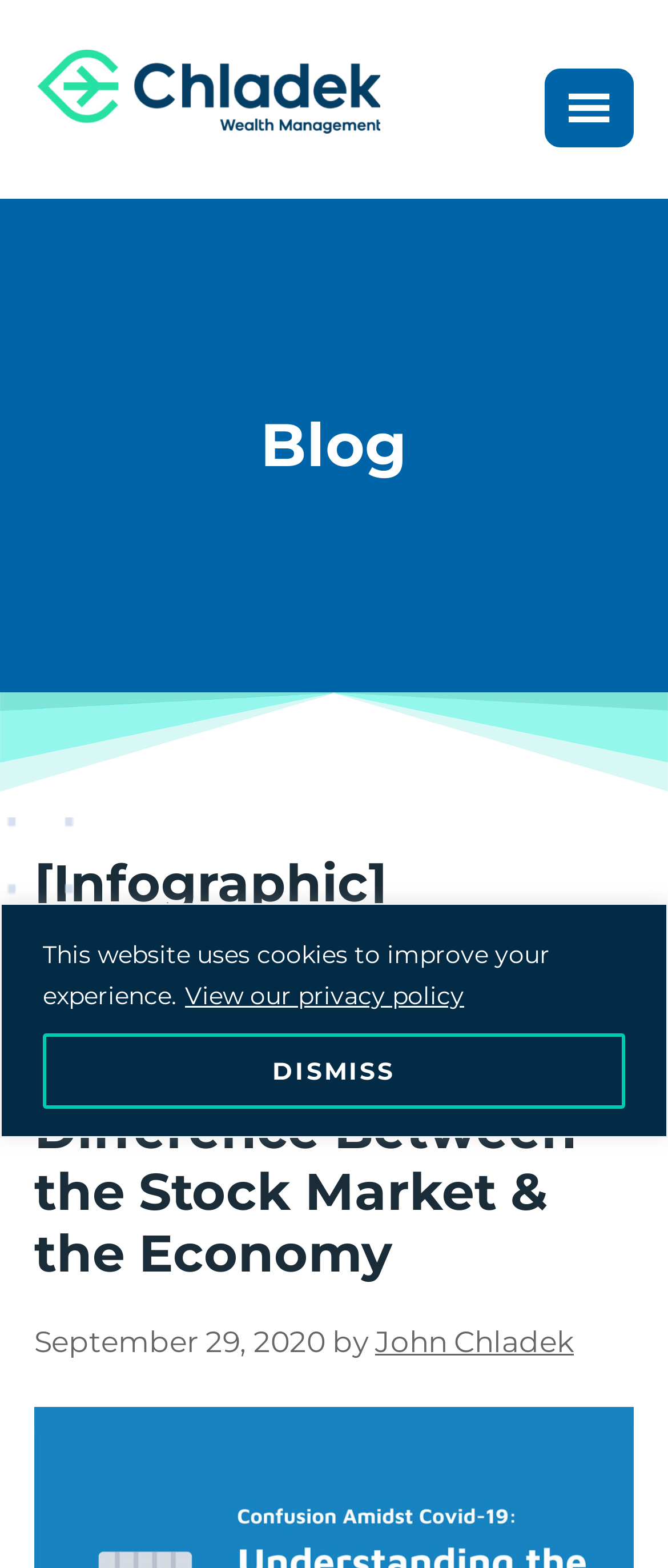Answer the following query with a single word or phrase:
What is the category of the blog post?

Blog